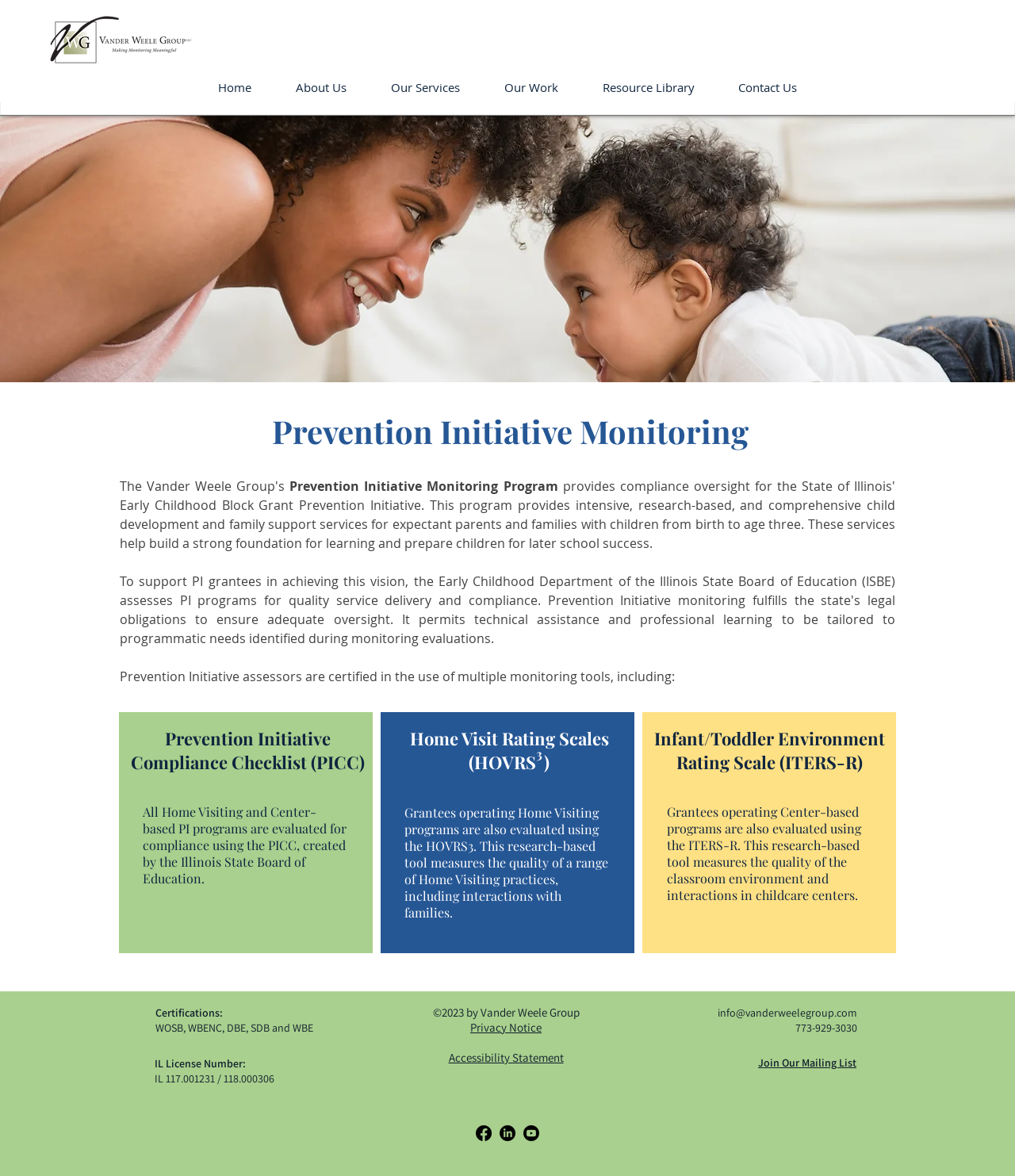Provide the bounding box coordinates in the format (top-left x, top-left y, bottom-right x, bottom-right y). All values are floating point numbers between 0 and 1. Determine the bounding box coordinate of the UI element described as: Home

[0.193, 0.067, 0.269, 0.082]